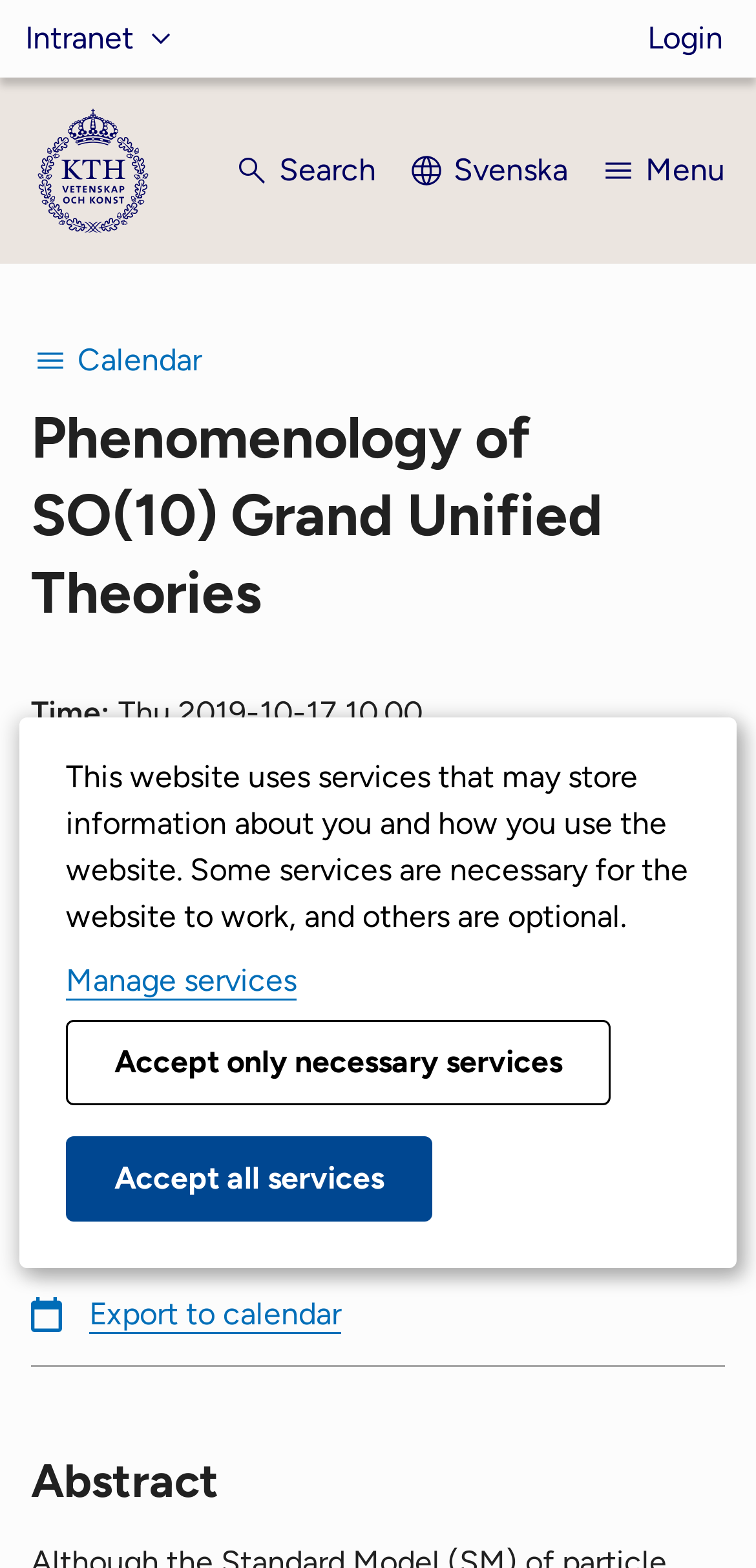Find the bounding box of the UI element described as: "title="Mom's Party Rental"". The bounding box coordinates should be given as four float values between 0 and 1, i.e., [left, top, right, bottom].

None